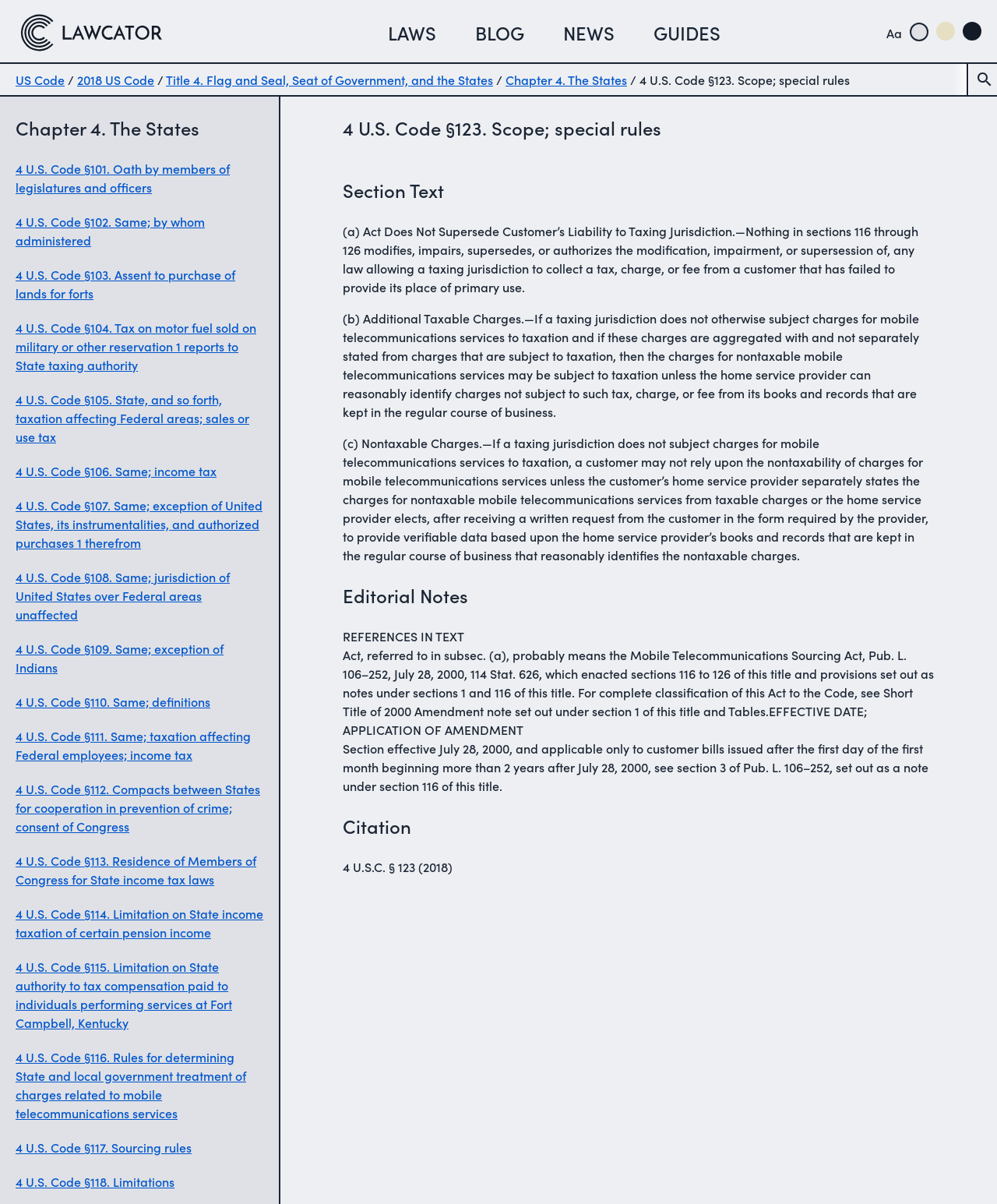Analyze and describe the webpage in a detailed narrative.

This webpage appears to be a law-related webpage, specifically displaying the content of 4 U.S. Code §123, which is about the scope and special rules of the States. 

At the top of the page, there is a navigation bar with links to the "Home page", "LAWS", "BLOG", "NEWS", and "GUIDES". To the right of the navigation bar, there are three buttons for changing the site theme. 

Below the navigation bar, there is a breadcrumb trail showing the hierarchy of the current page, with links to "US Code", "2018 US Code", "Title 4. Flag and Seal, Seat of Government, and the States", and "Chapter 4. The States". 

The main content of the page is divided into sections, with headings such as "4 U.S. Code §123. Scope; special rules", "Section Text", "Editorial Notes", and "Citation". The section text is further divided into subsections (a), (b), and (c), which contain detailed information about the scope and special rules of the States. 

On the left side of the page, there is a list of links to other sections of the US Code, including "4 U.S. Code §101. Oath by members of legislatures and officers", "4 U.S. Code §102. Same; by whom administered", and so on, up to "4 U.S. Code §118. Limitations". 

At the top right corner of the page, there is a search bar with a search button.